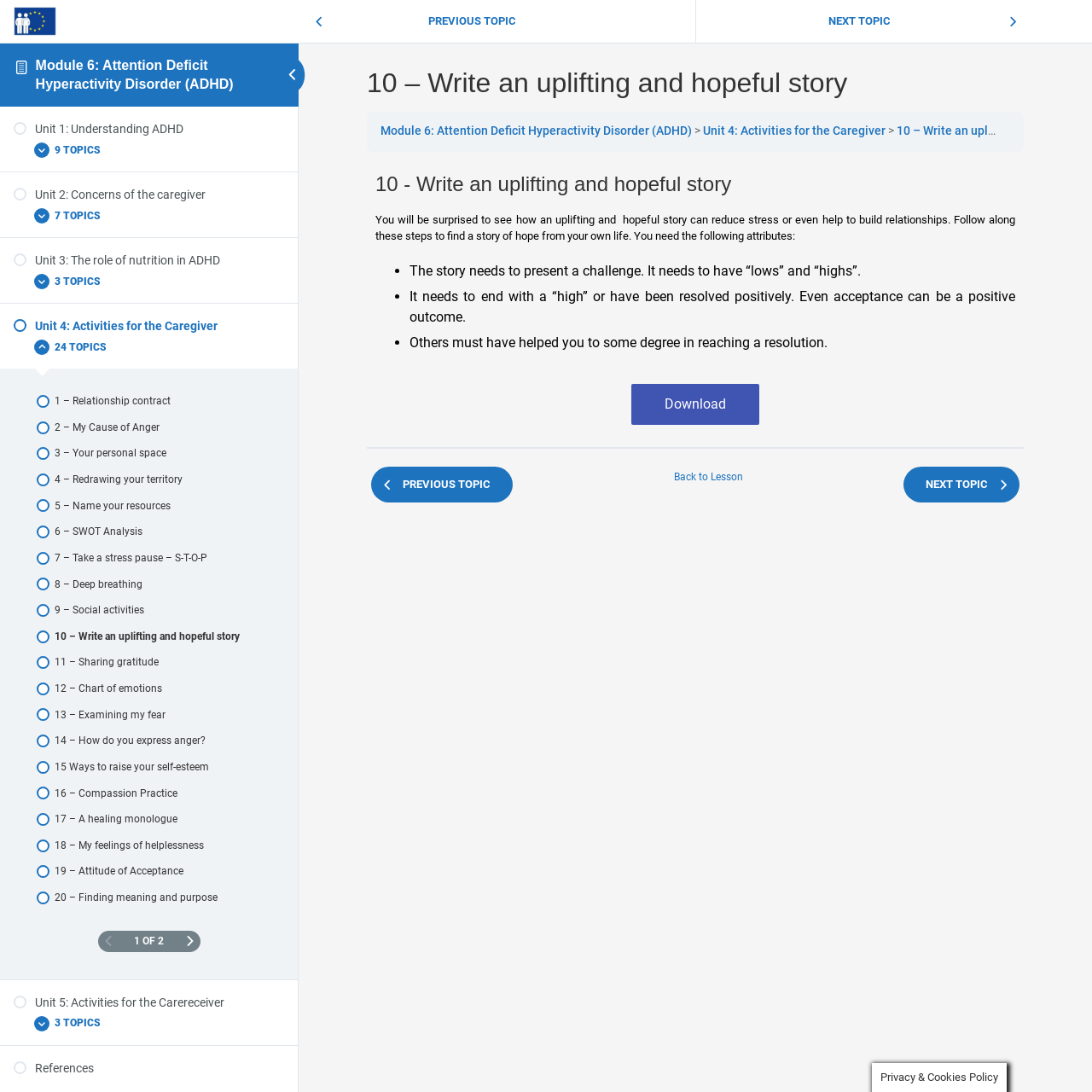Identify the bounding box coordinates necessary to click and complete the given instruction: "Read about Writing an uplifting and hopeful story".

[0.336, 0.062, 0.938, 0.09]